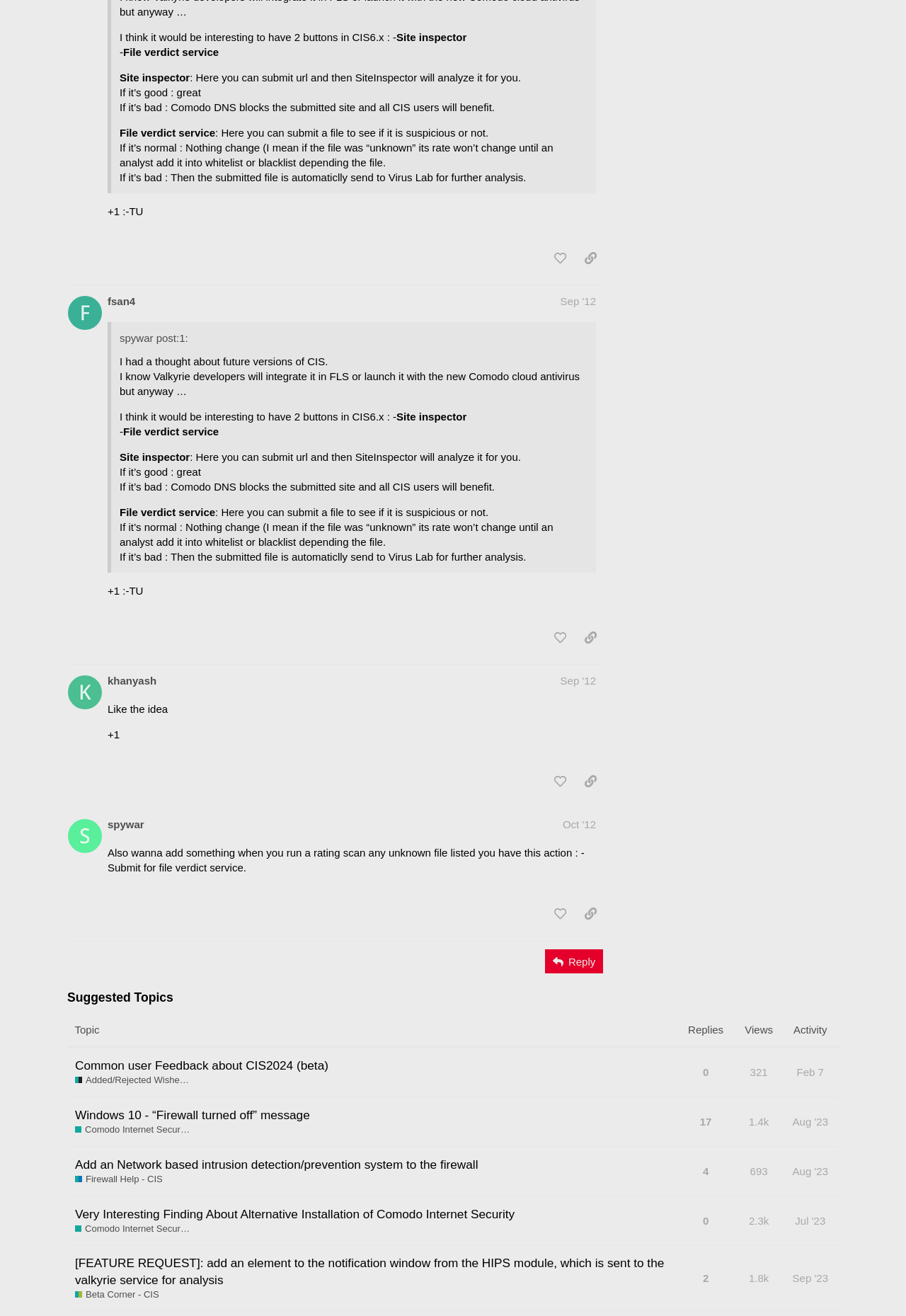Please find the bounding box coordinates of the element that you should click to achieve the following instruction: "like this post". The coordinates should be presented as four float numbers between 0 and 1: [left, top, right, bottom].

[0.604, 0.585, 0.633, 0.603]